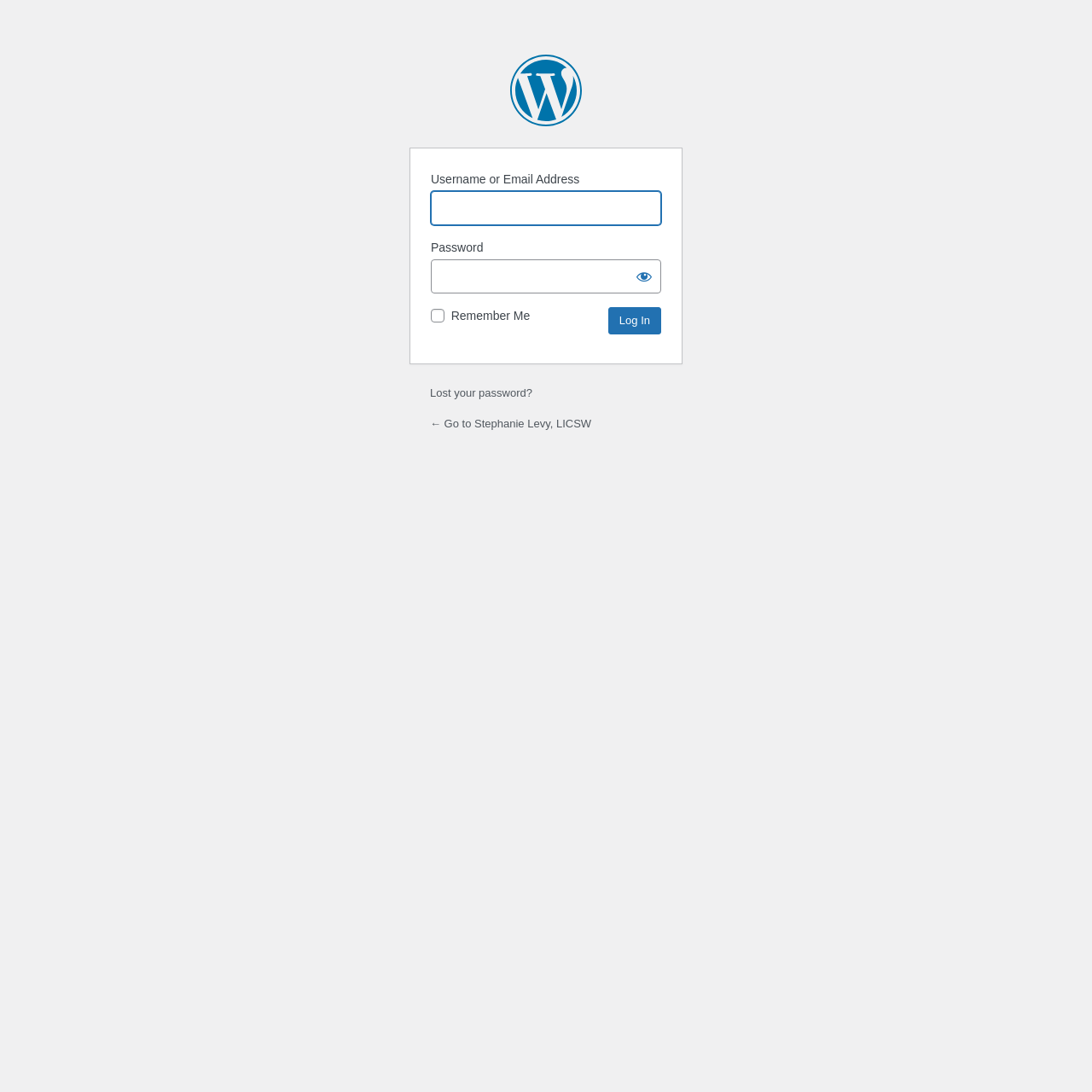Answer in one word or a short phrase: 
What is the purpose of this webpage?

Log in